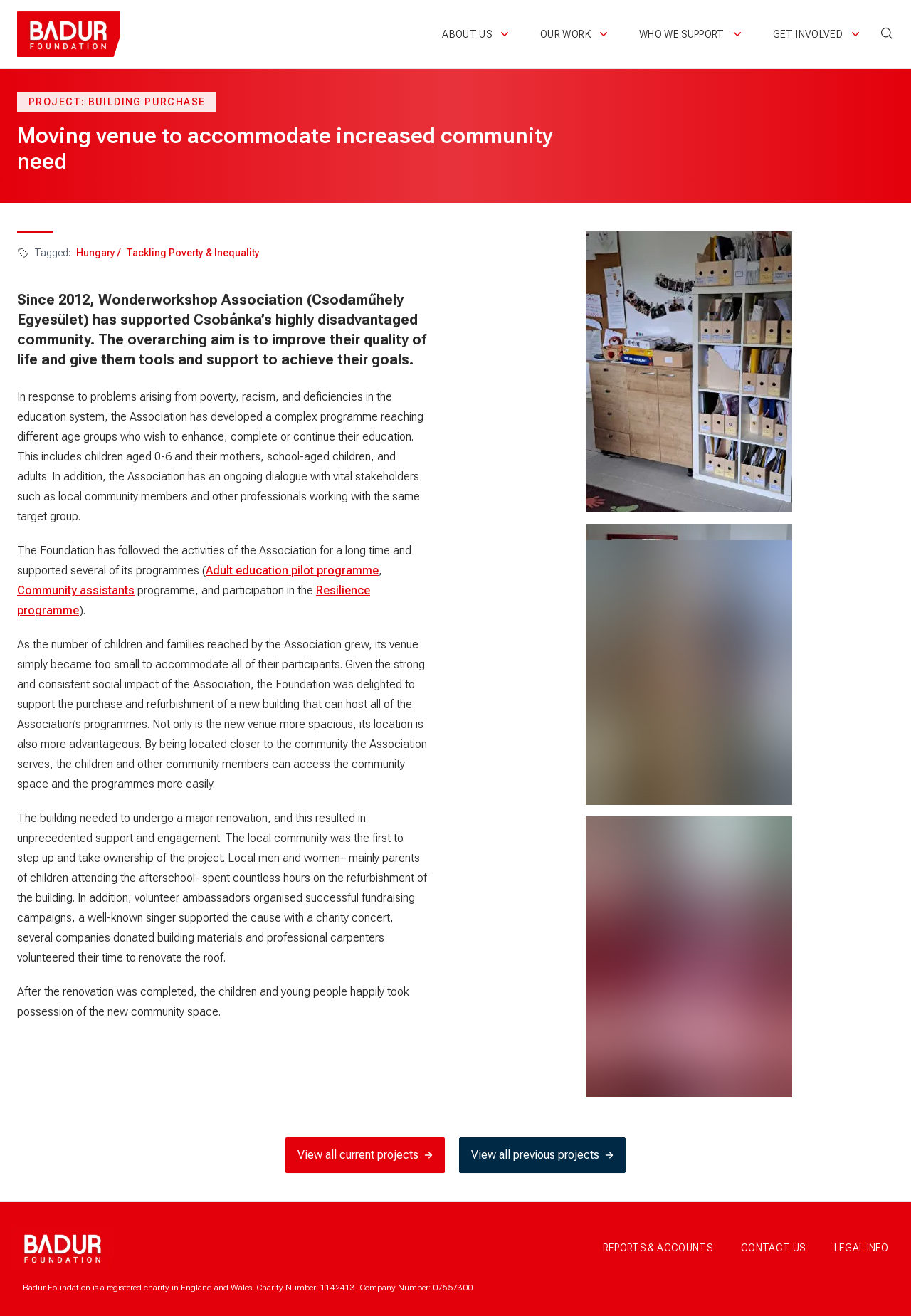Please specify the bounding box coordinates of the clickable section necessary to execute the following command: "Click the ABOUT US button".

[0.485, 0.021, 0.562, 0.031]